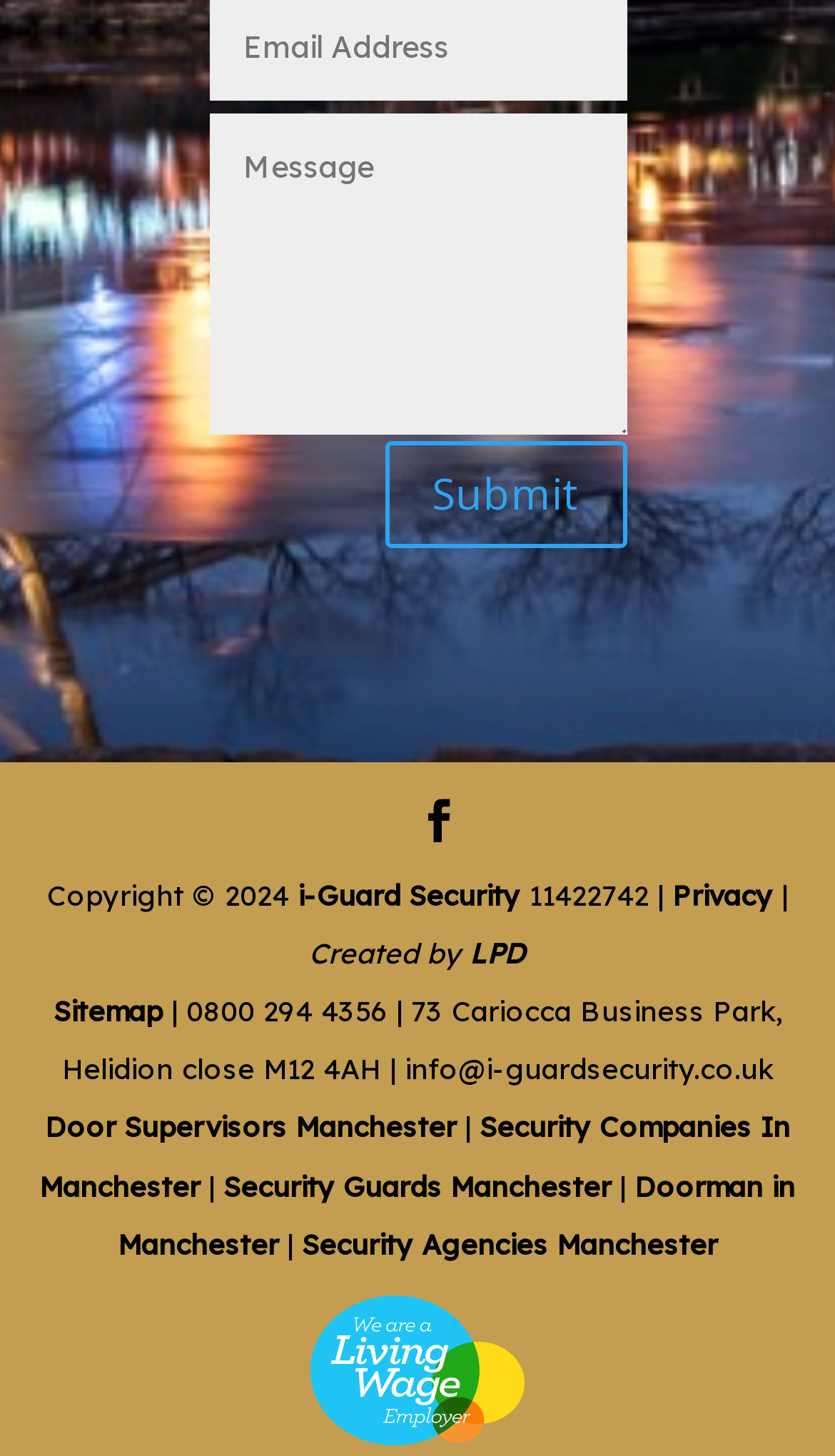What is the image at the bottom of the webpage?
Give a thorough and detailed response to the question.

The image at the bottom of the webpage is likely the company logo, as it is a prominent visual element and is not accompanied by any descriptive text.